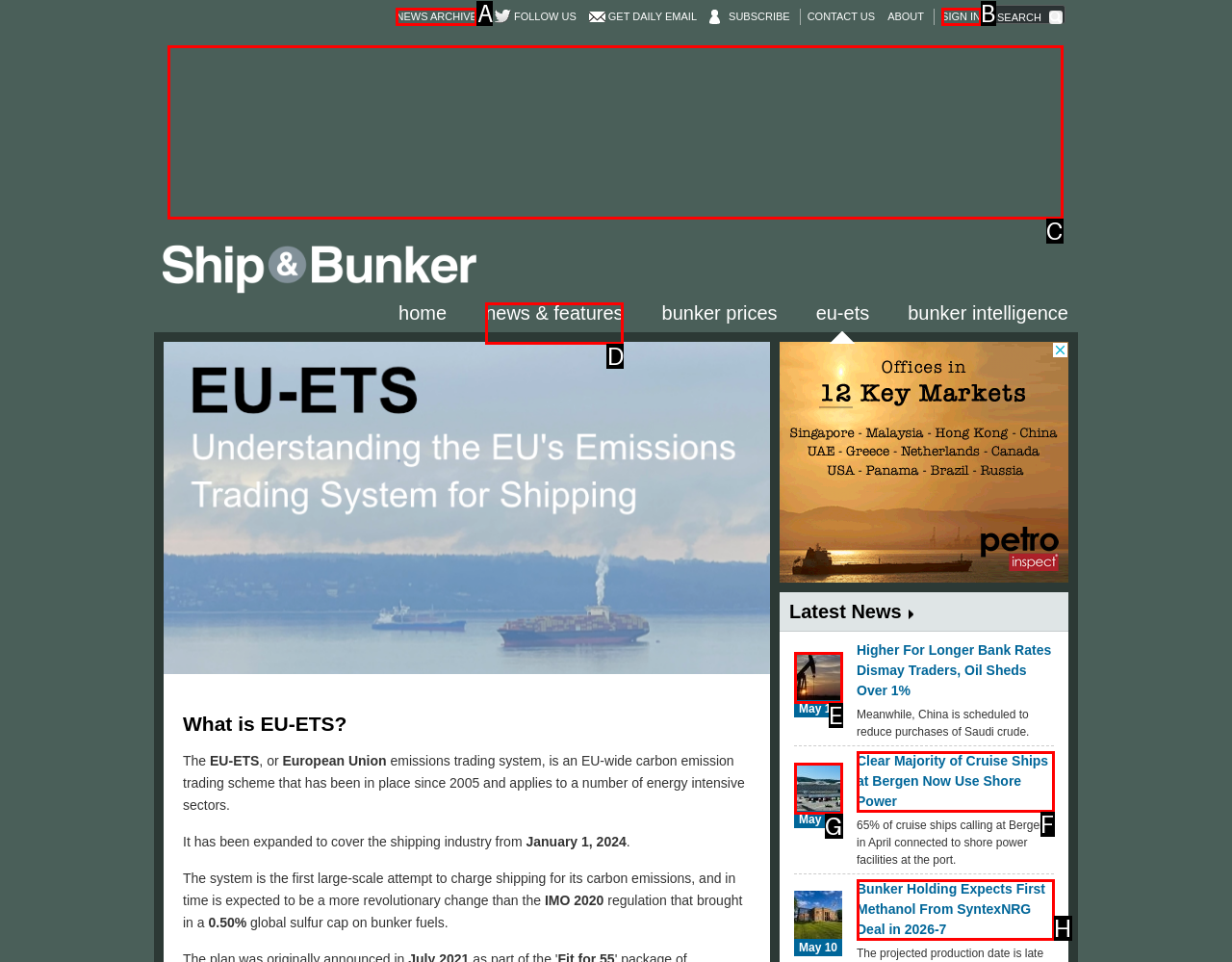Examine the description: aria-label="Advertisement" title="3rd party ad content" and indicate the best matching option by providing its letter directly from the choices.

C